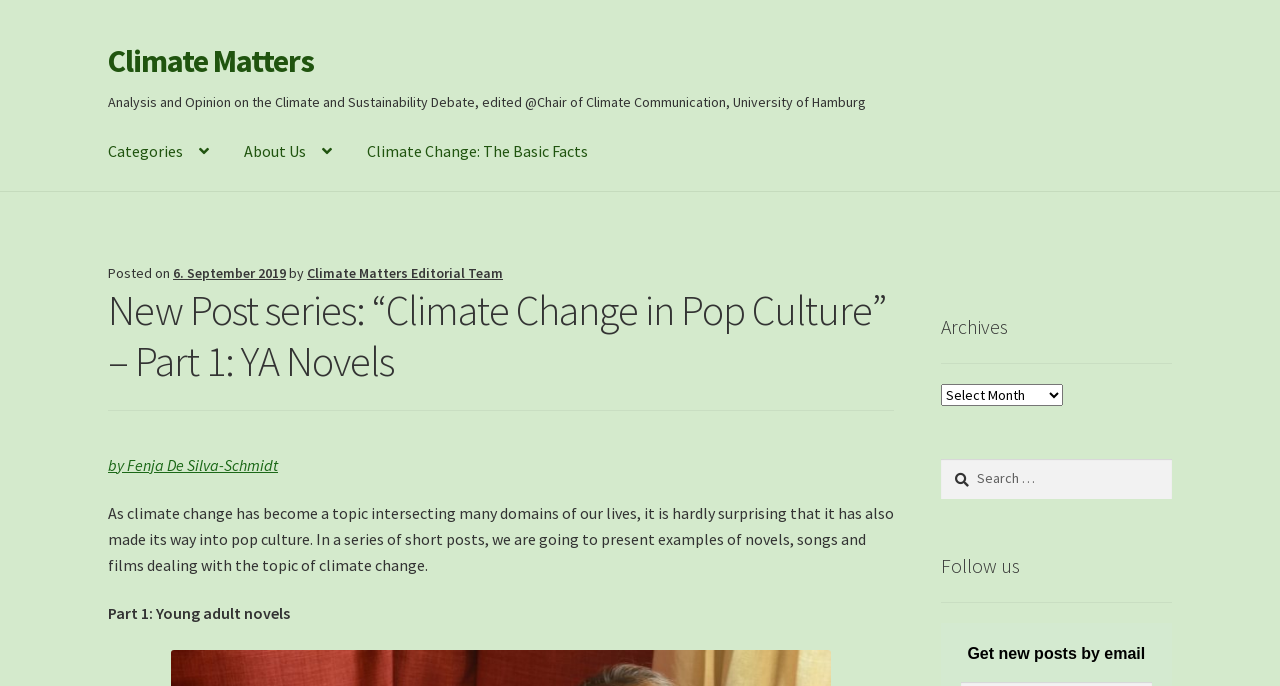Please find the bounding box coordinates of the element that you should click to achieve the following instruction: "Visit Climate Matters". The coordinates should be presented as four float numbers between 0 and 1: [left, top, right, bottom].

[0.084, 0.06, 0.245, 0.118]